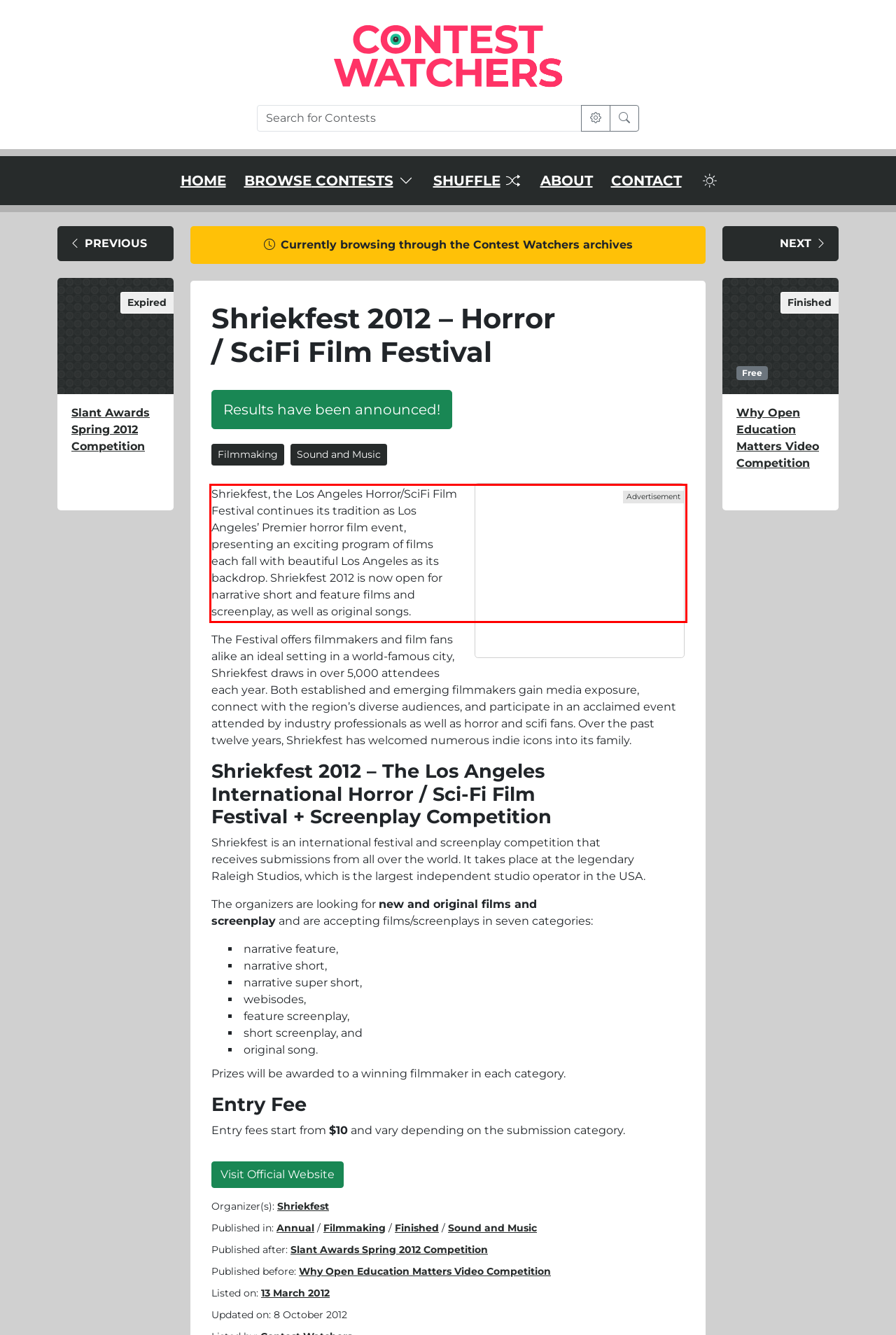Identify the text inside the red bounding box on the provided webpage screenshot by performing OCR.

Shriekfest, the Los Angeles Horror/SciFi Film Festival continues its tradition as Los Angeles’ Premier horror film event, presenting an exciting program of films each fall with beautiful Los Angeles as its backdrop. Shriekfest 2012 is now open for narrative short and feature films and screenplay, as well as original songs.